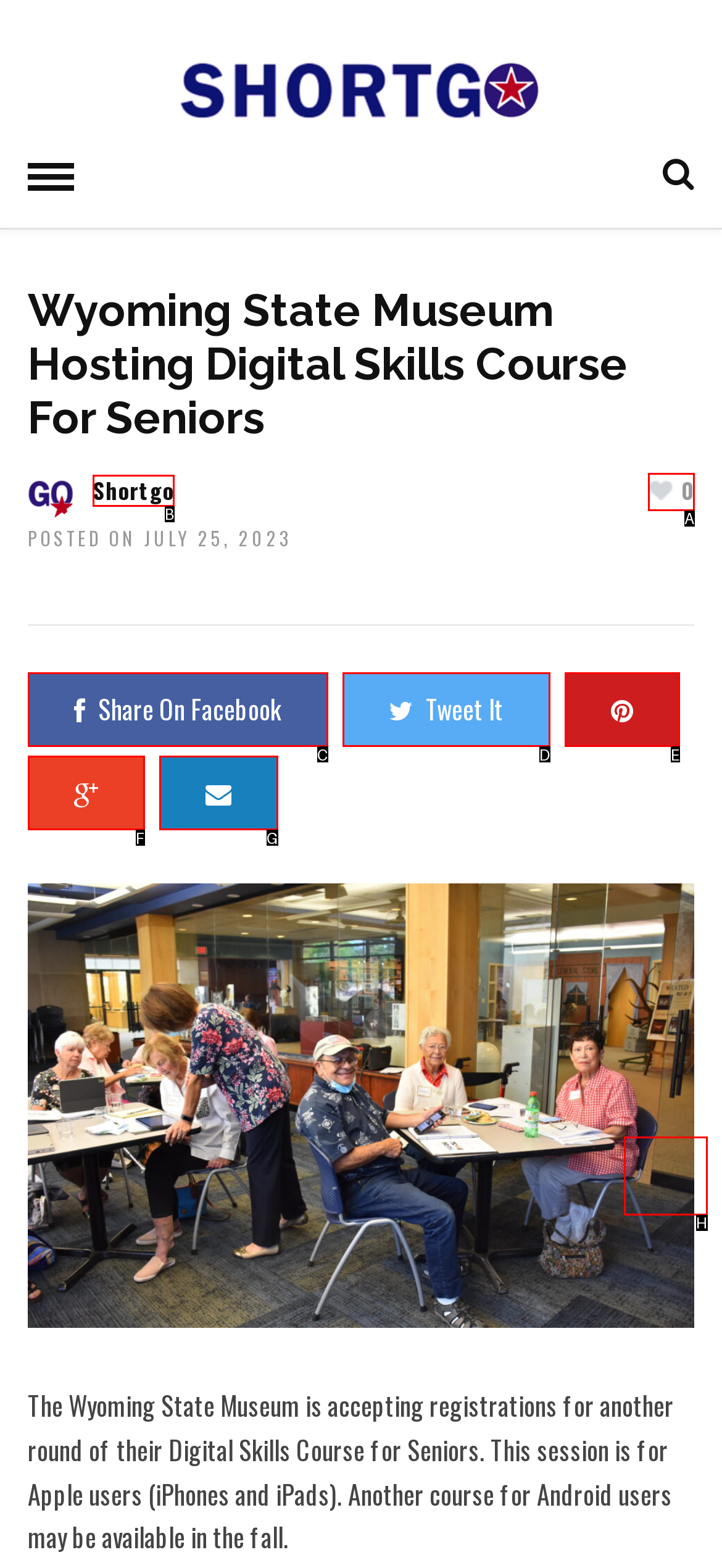Determine the HTML element that best aligns with the description: title="Share by Email"
Answer with the appropriate letter from the listed options.

G